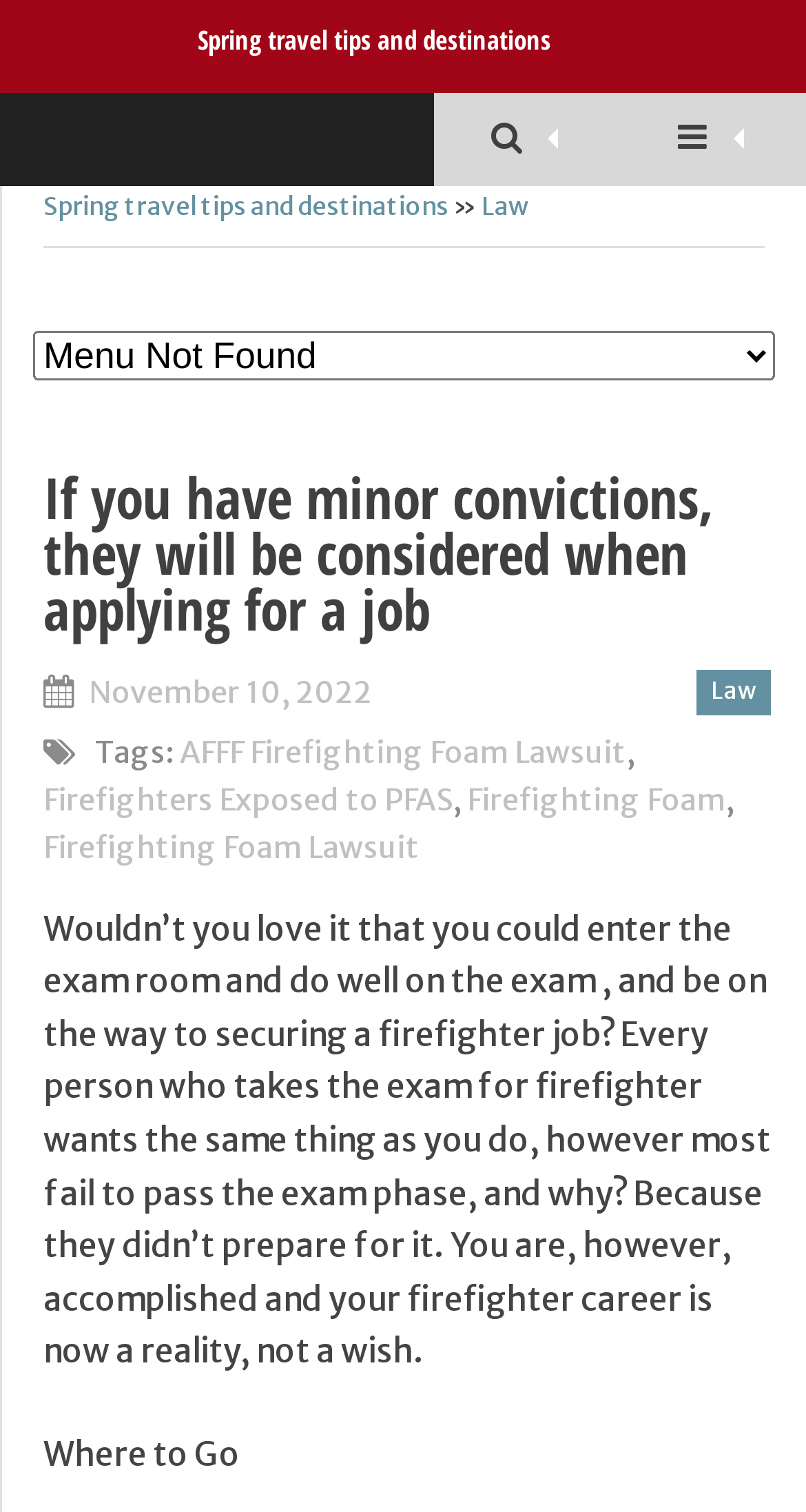Please provide a brief answer to the following inquiry using a single word or phrase:
What is the date of the article?

November 10, 2022